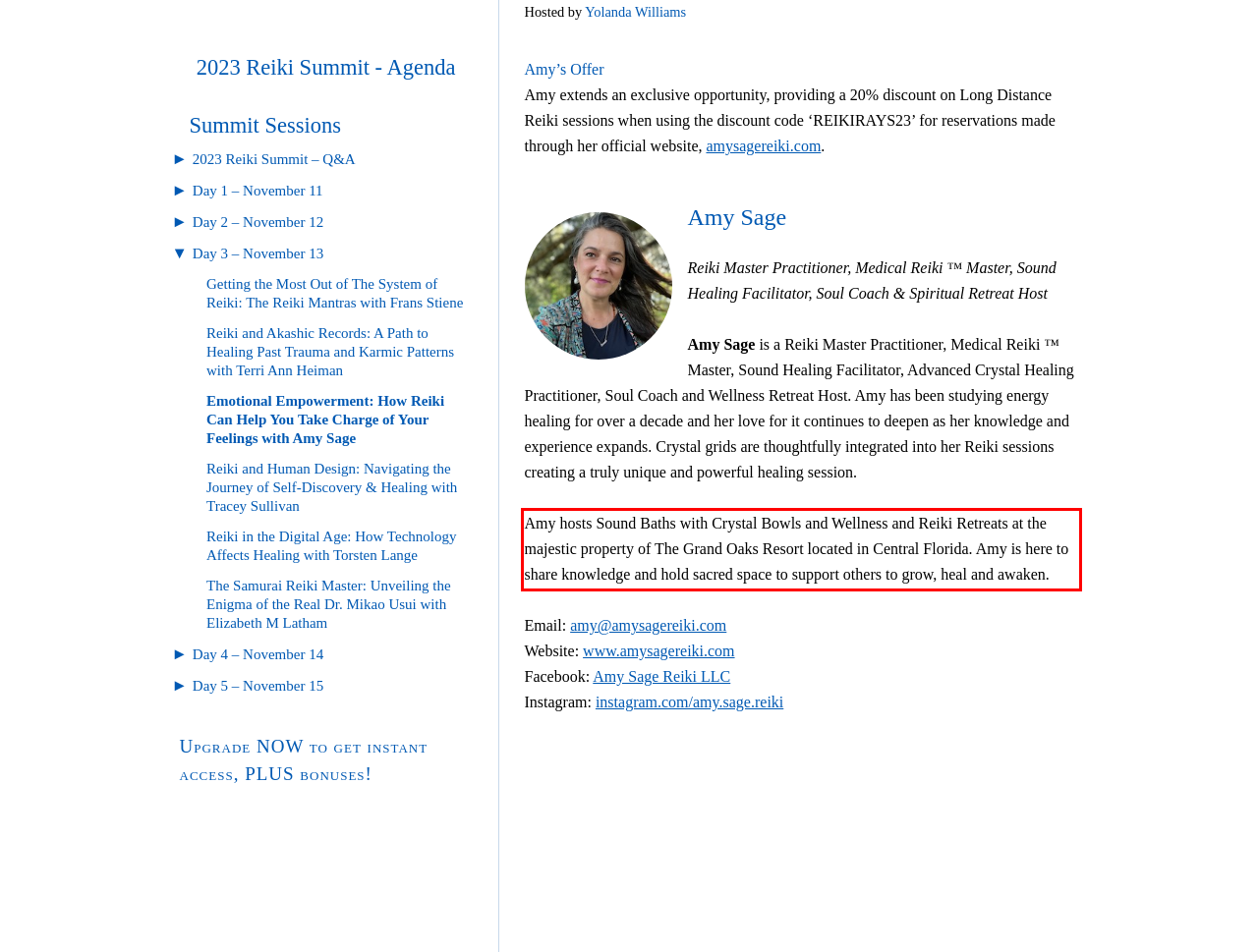You are given a webpage screenshot with a red bounding box around a UI element. Extract and generate the text inside this red bounding box.

Amy hosts Sound Baths with Crystal Bowls and Wellness and Reiki Retreats at the majestic property of The Grand Oaks Resort located in Central Florida. Amy is here to share knowledge and hold sacred space to support others to grow, heal and awaken.